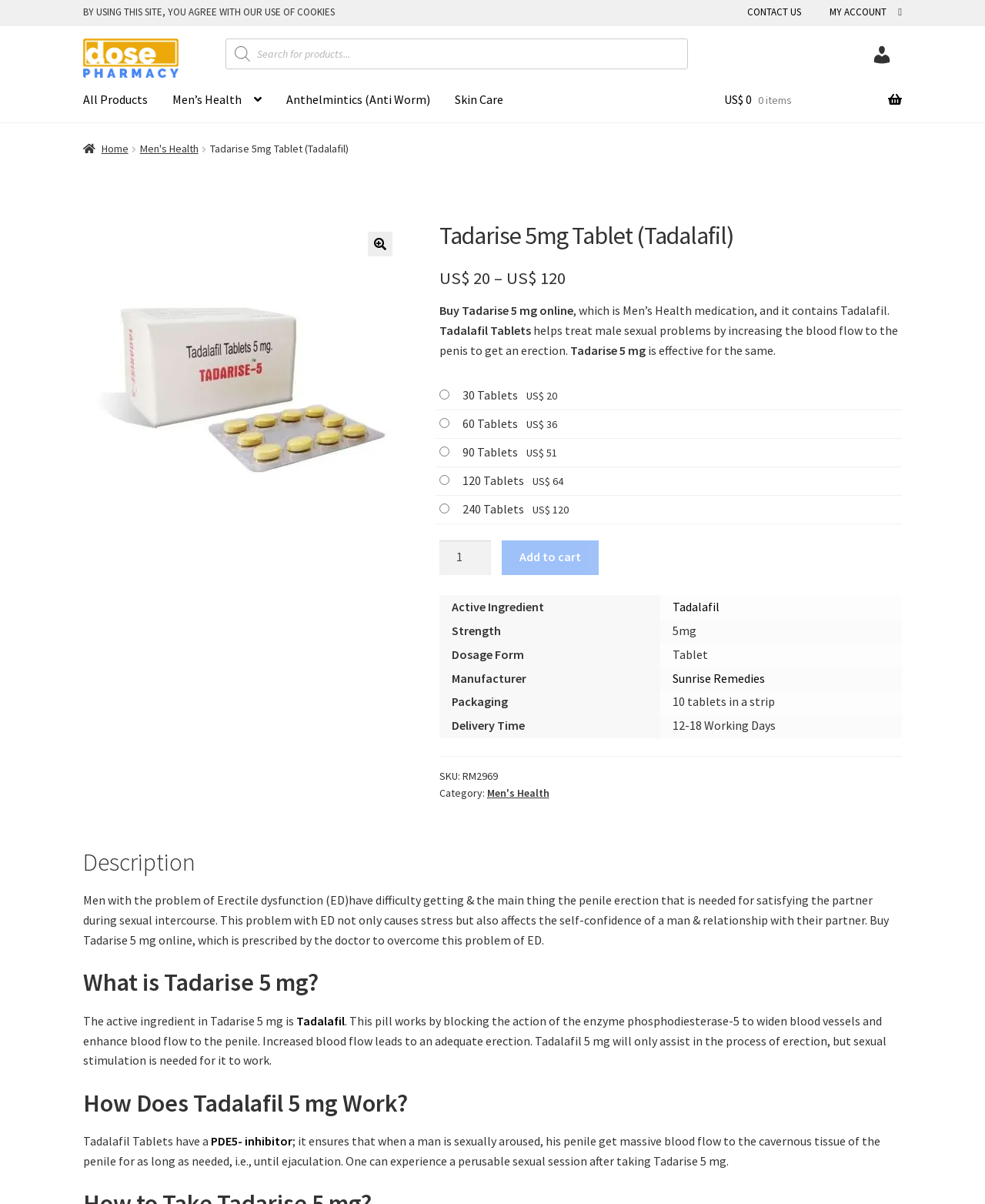Craft a detailed narrative of the webpage's structure and content.

This webpage is about Tadarise 5 mg, a medication for treating male sexual problems. At the top, there is a navigation bar with links to "CONTACT US", "MY ACCOUNT", and "dose pharmacy" with its logo. Below the navigation bar, there is a search bar with a magnifying glass icon. 

On the left side, there is a primary navigation menu with links to "All Products", "Men’s Health", "Anthelmintics (Anti Worm)", and "Skin Care". Below the primary navigation menu, there is a secondary navigation menu with a link to "My Account". 

In the main content area, there is a heading "Tadarise 5mg Tablet (Tadalafil)" followed by a description of the medication, including its price range from $20 to $120. There are also radio buttons to select the quantity of tablets, ranging from 30 to 240. 

Below the description, there is a table with information about the medication, including its active ingredient, strength, dosage form, manufacturer, packaging, and delivery time. 

Further down, there is a section with a heading "Description" that provides more information about Erectile dysfunction (ED) and how Tadarise 5 mg can help treat it. There is also a call-to-action button to "Add to cart" and a link to "Buy Tadarise 5 mg online".